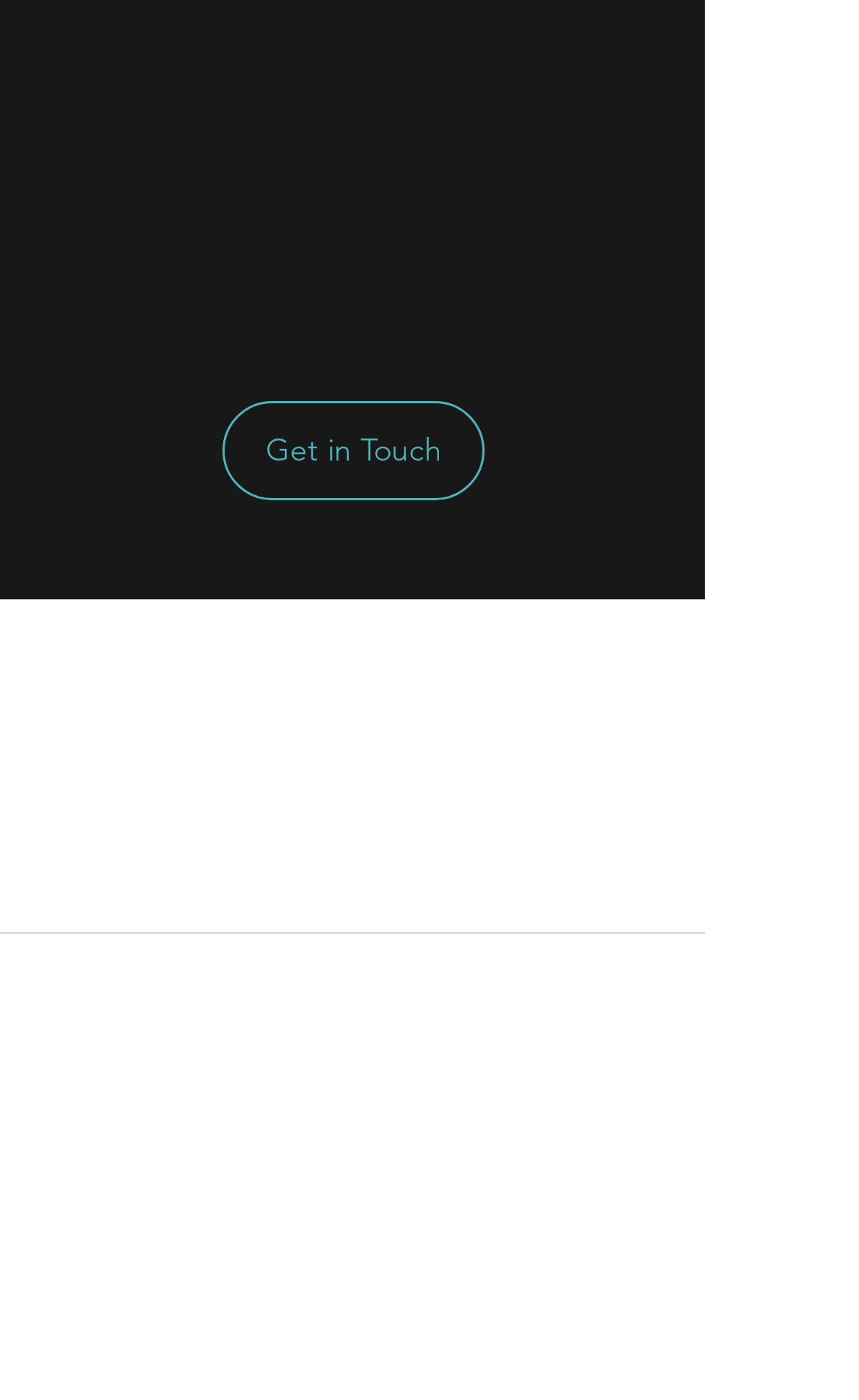Identify the bounding box coordinates for the UI element described as: "Nitin Vasant Kale".

None